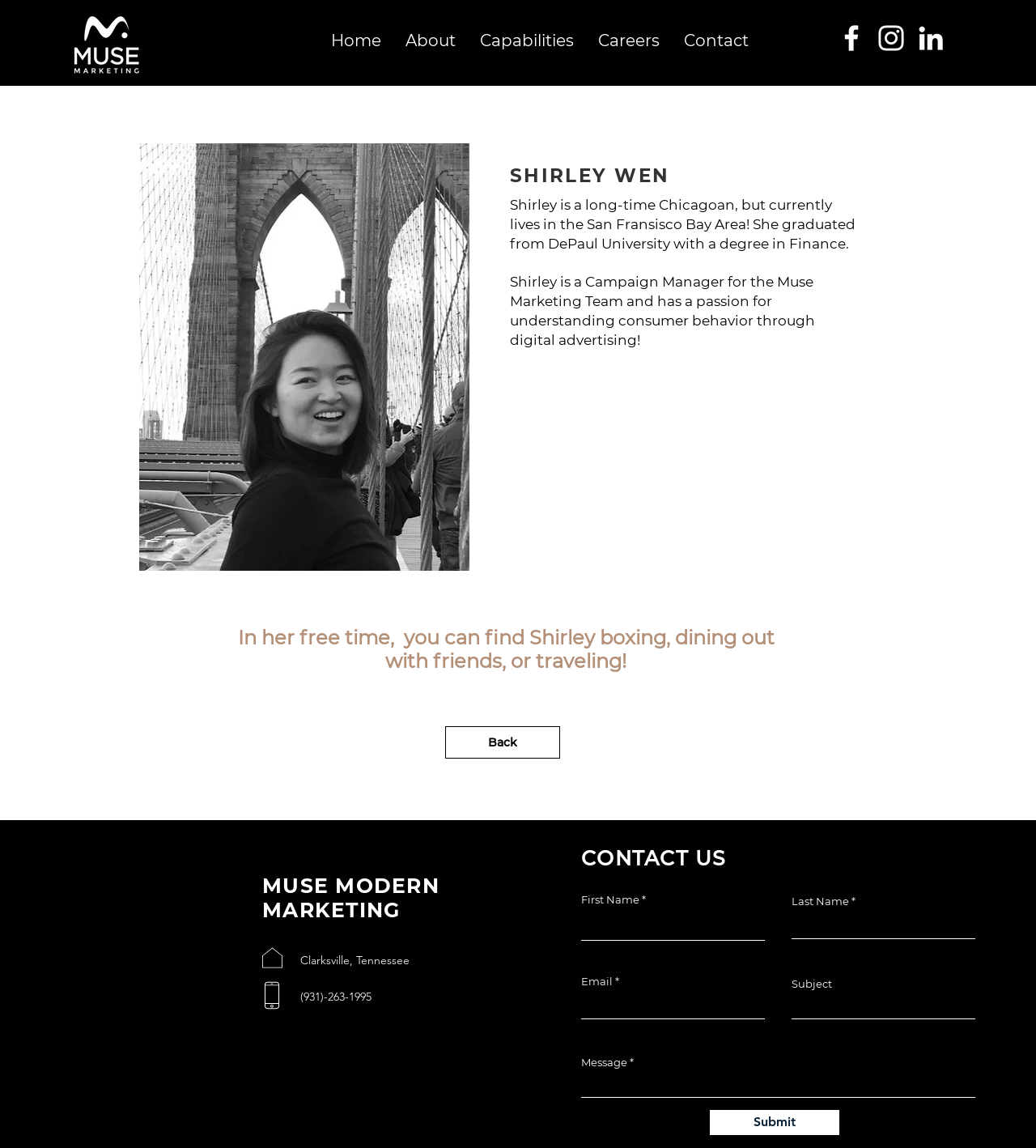How many social media links are available?
Based on the image, answer the question with as much detail as possible.

The webpage has a social bar section that contains links to Facebook, Instagram, and LinkedIn, which are three social media platforms.